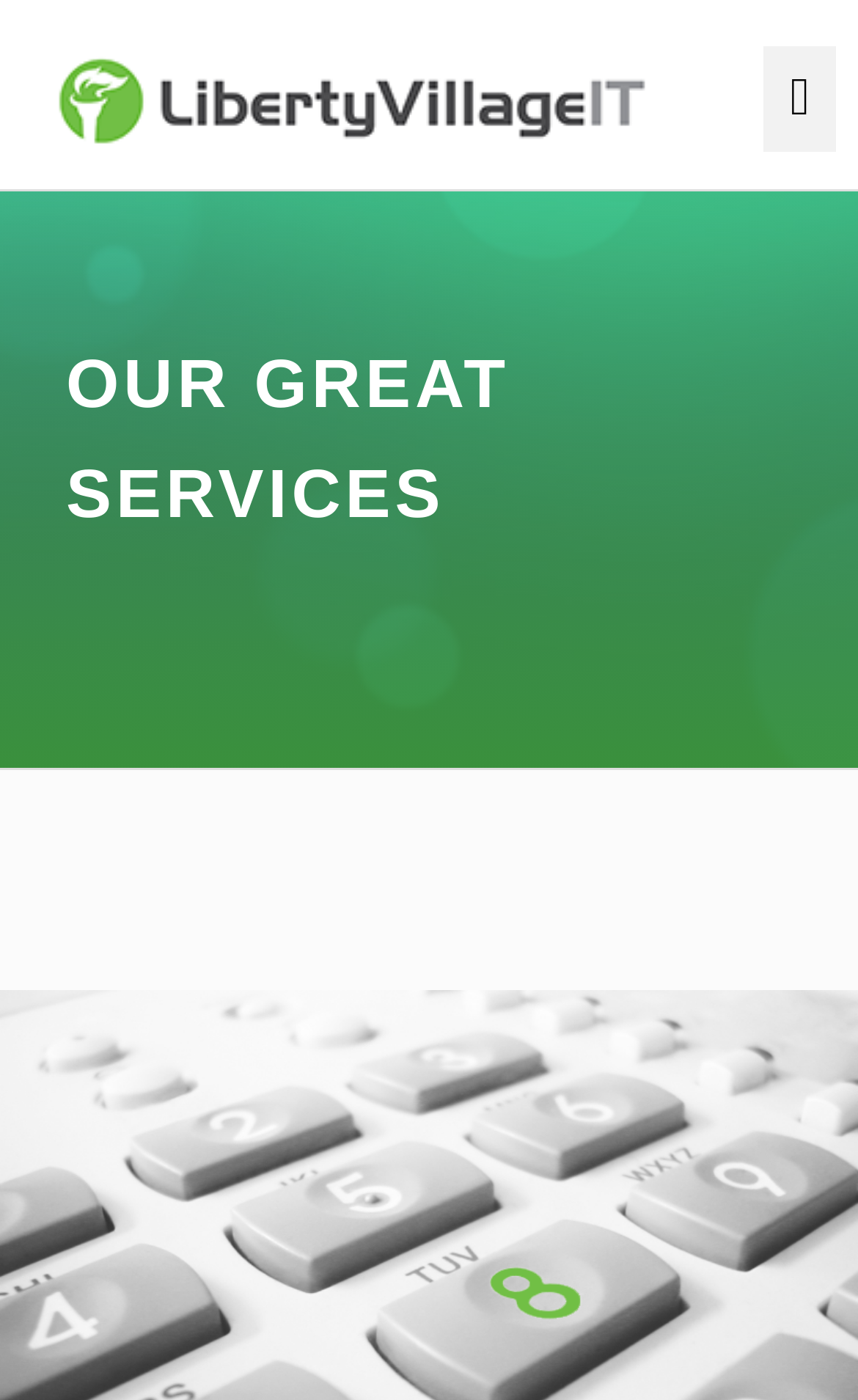Please identify the primary heading on the webpage and return its text.

OUR GREAT SERVICES